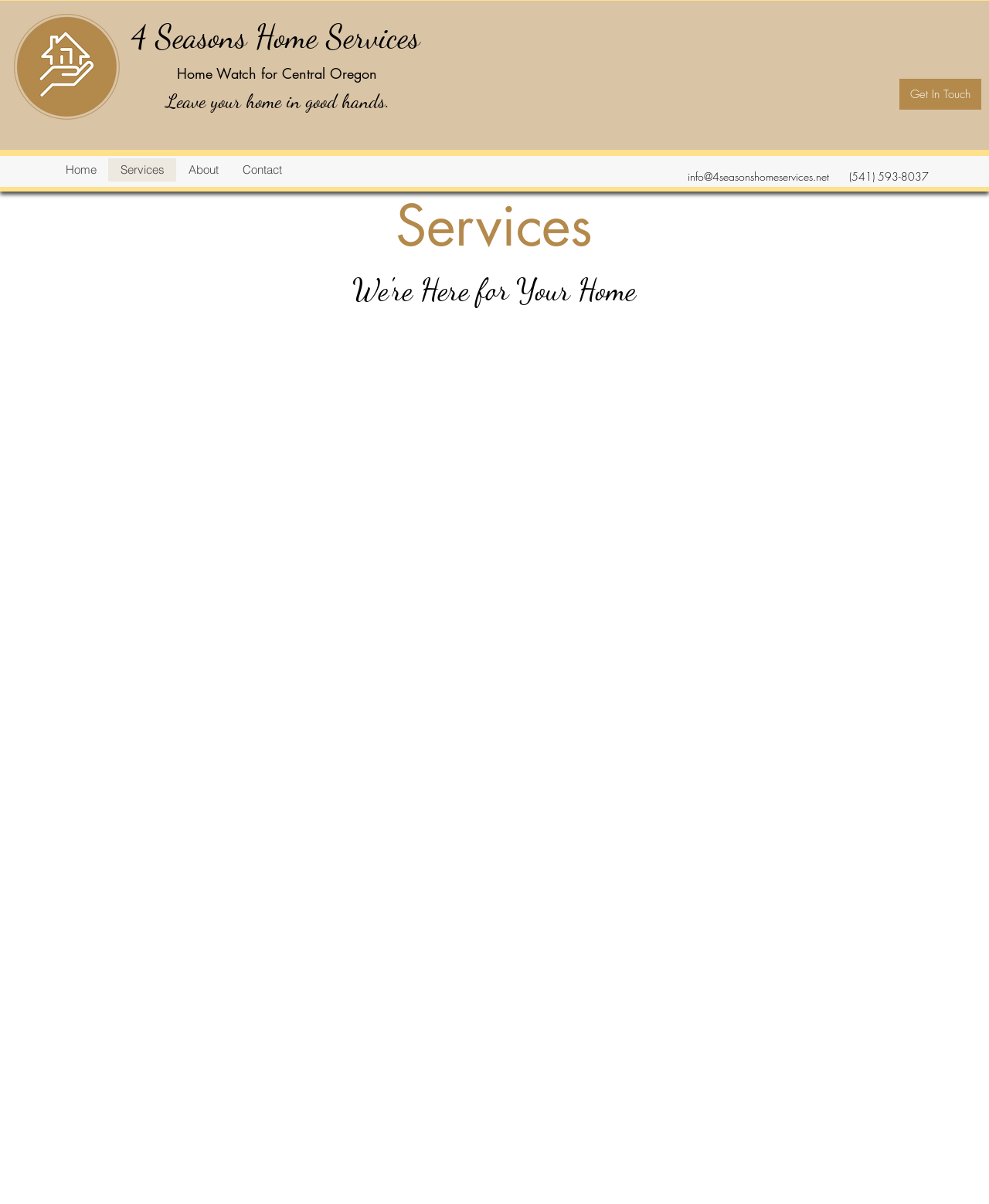Provide the bounding box coordinates, formatted as (top-left x, top-left y, bottom-right x, bottom-right y), with all values being floating point numbers between 0 and 1. Identify the bounding box of the UI element that matches the description: Get In Touch

[0.909, 0.065, 0.992, 0.091]